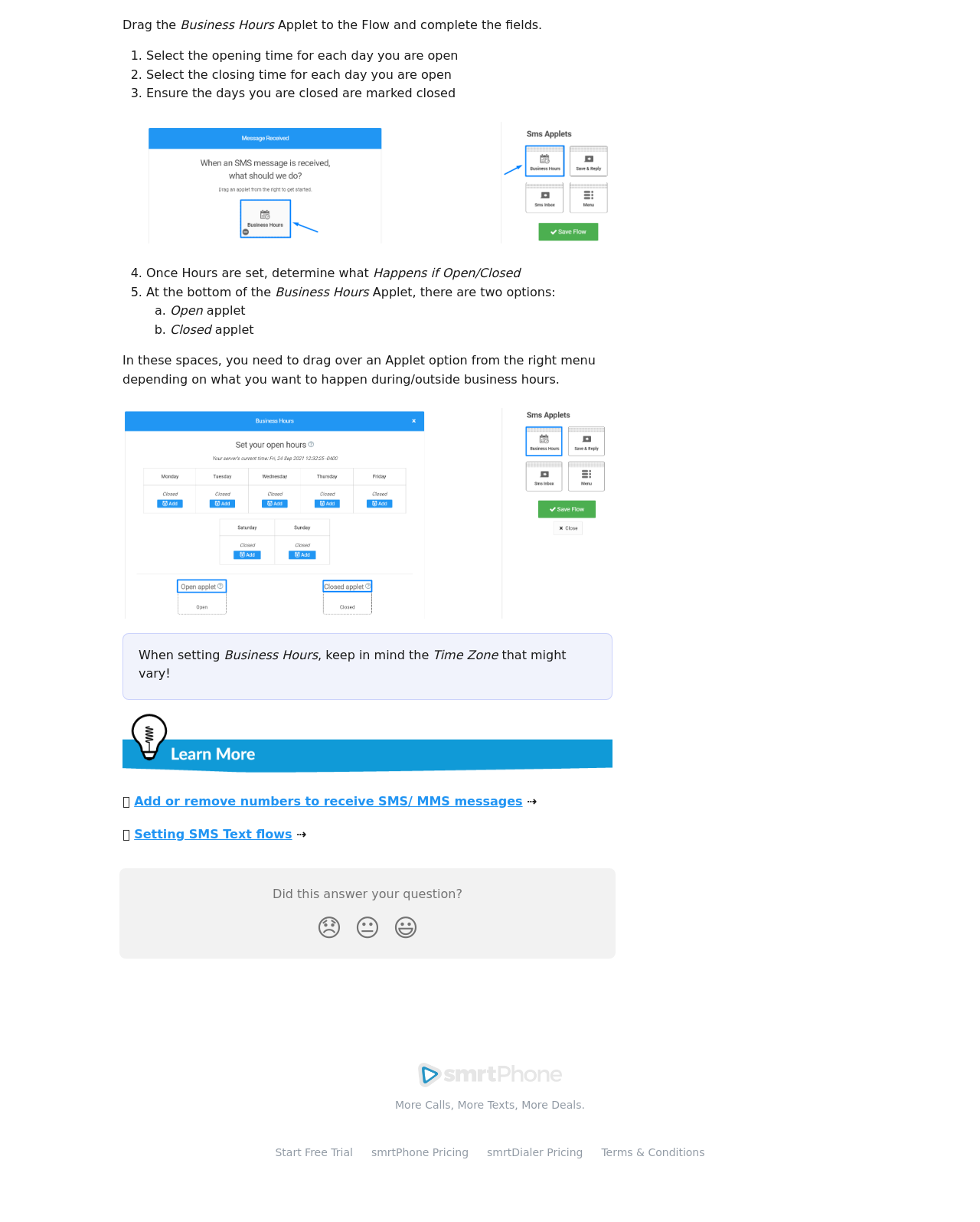Show me the bounding box coordinates of the clickable region to achieve the task as per the instruction: "Select the opening time for each day".

[0.149, 0.04, 0.468, 0.052]